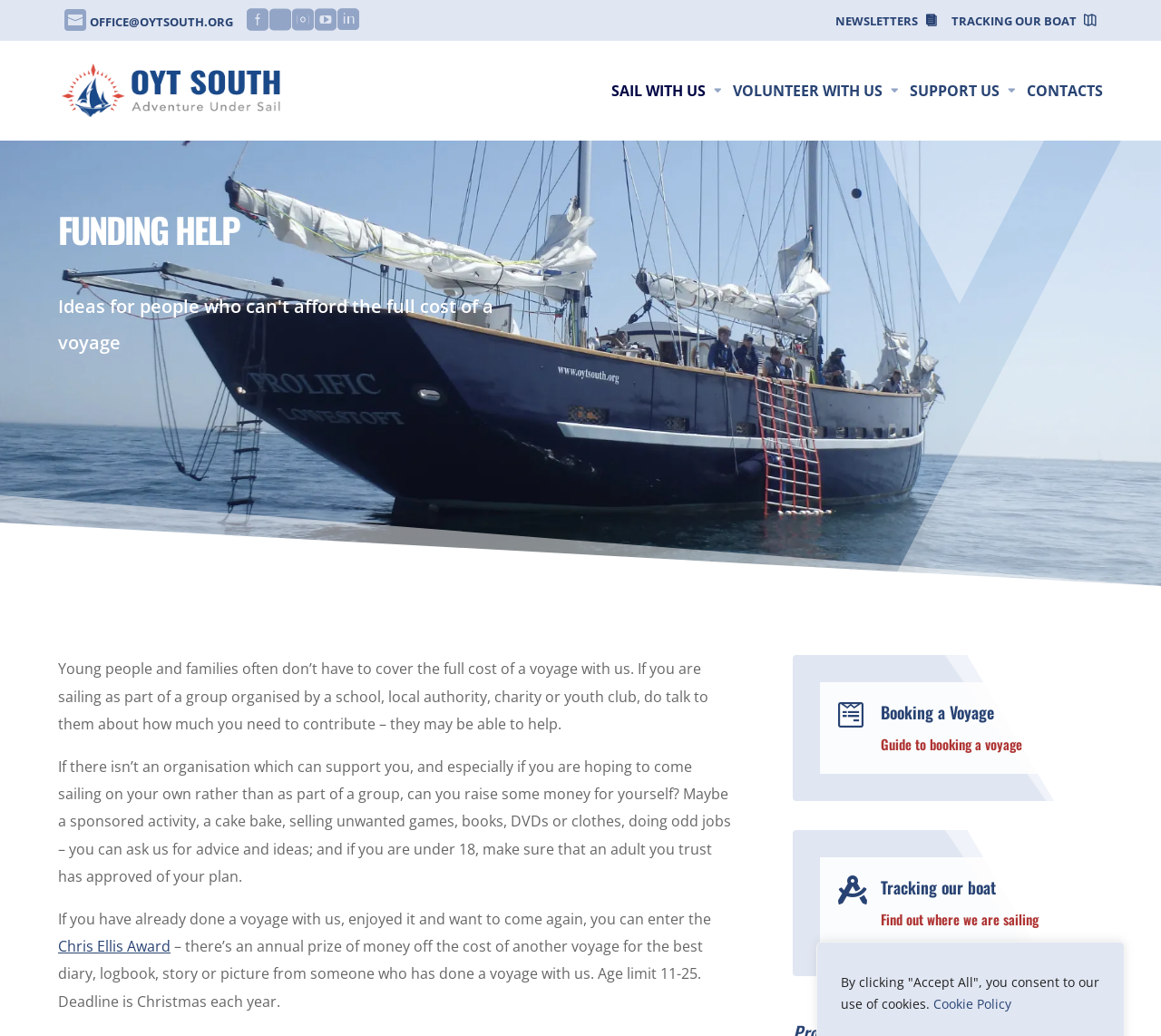Please identify the bounding box coordinates of the element's region that I should click in order to complete the following instruction: "Get guidance on 'Booking a Voyage'". The bounding box coordinates consist of four float numbers between 0 and 1, i.e., [left, top, right, bottom].

[0.759, 0.676, 0.911, 0.709]